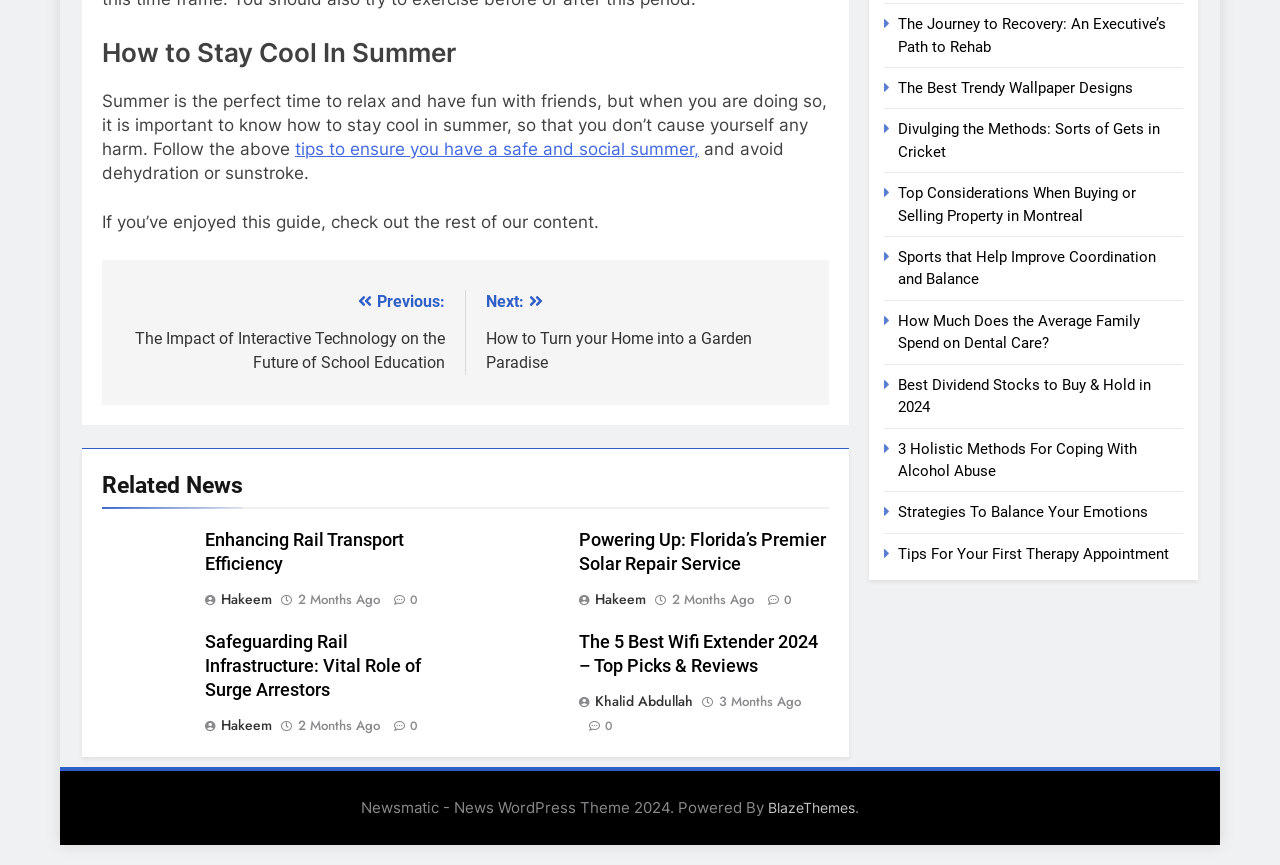Identify the bounding box coordinates of the clickable section necessary to follow the following instruction: "Book a Pilates Mat Workout session". The coordinates should be presented as four float numbers from 0 to 1, i.e., [left, top, right, bottom].

None